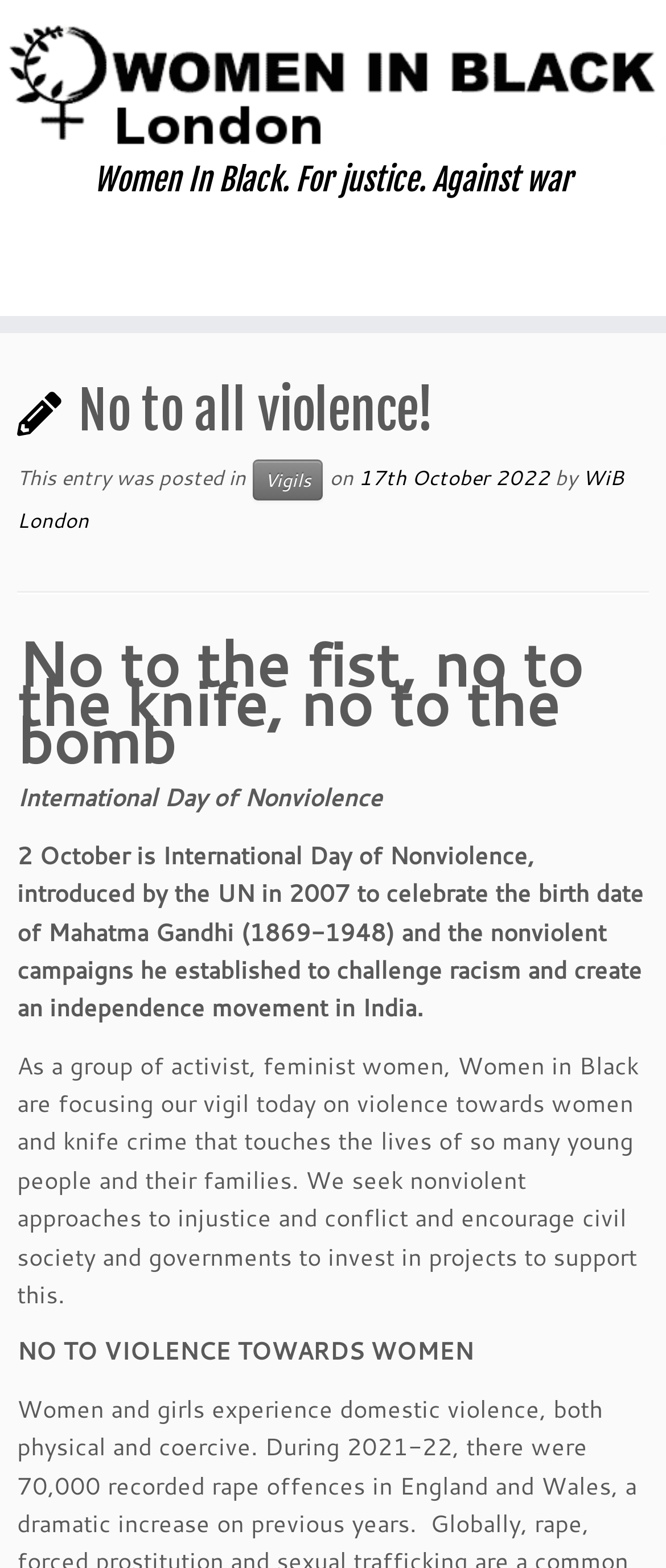What is the name of the organization?
Please provide a comprehensive answer based on the details in the screenshot.

I inferred this answer by looking at the heading 'Women In Black. For justice. Against war' which suggests that Women In Black is the name of the organization.